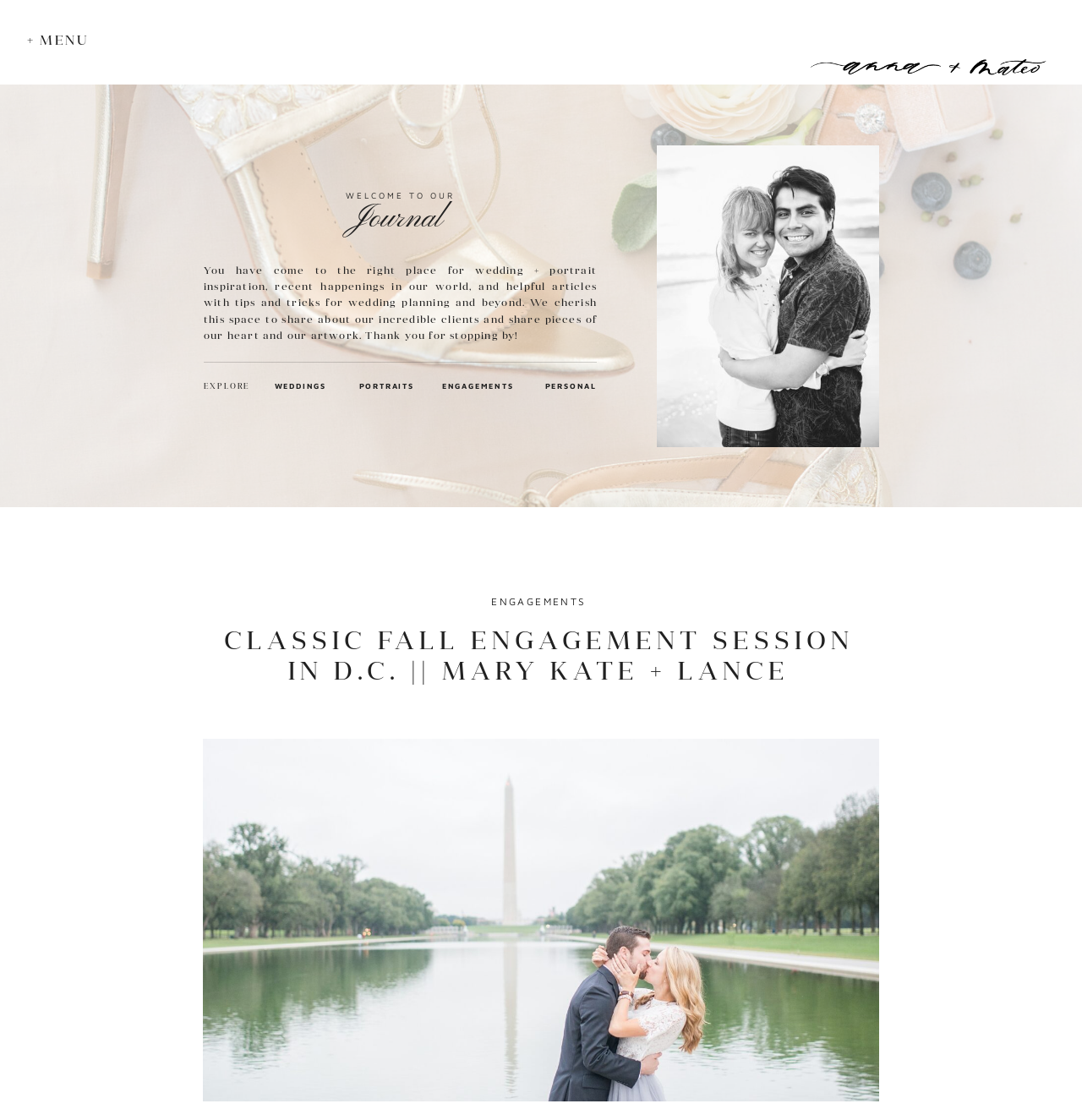What is the topic of the blog post?
Please look at the screenshot and answer in one word or a short phrase.

CLASSIC FALL ENGAGEMENT SESSION